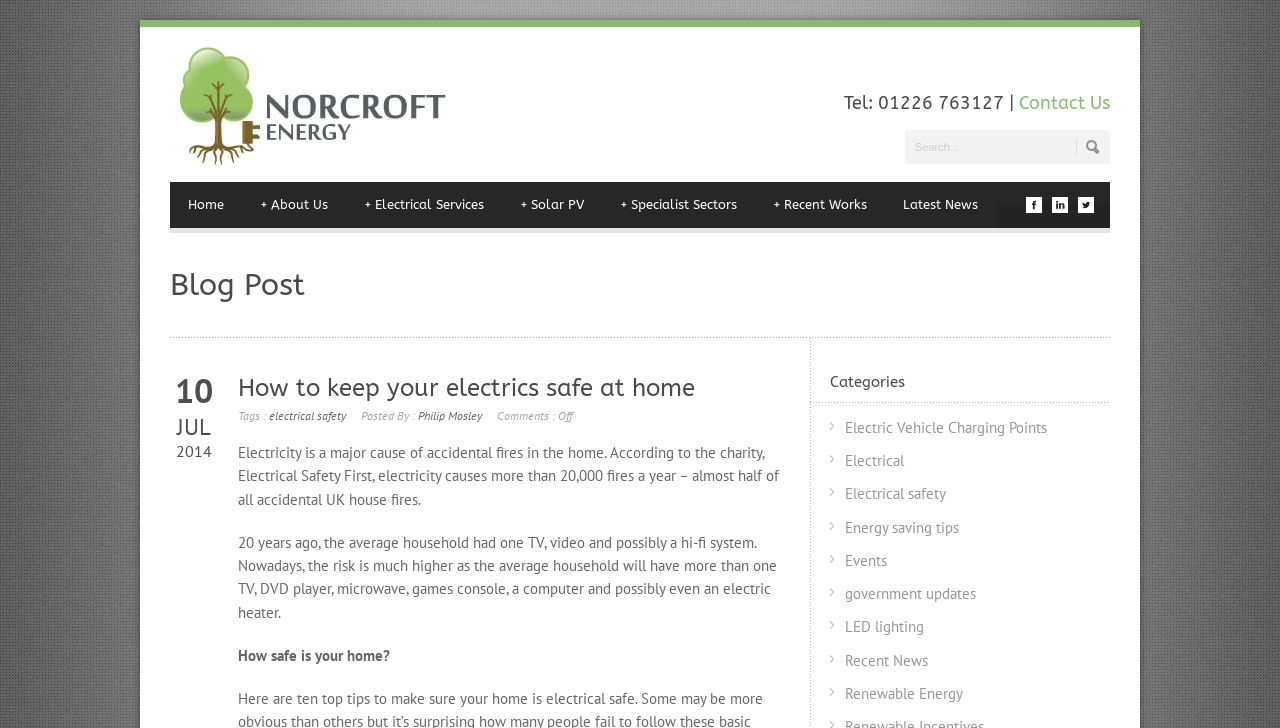Refer to the element description June 2013 and identify the corresponding bounding box in the screenshot. Format the coordinates as (top-left x, top-left y, bottom-right x, bottom-right y) with values in the range of 0 to 1.

None